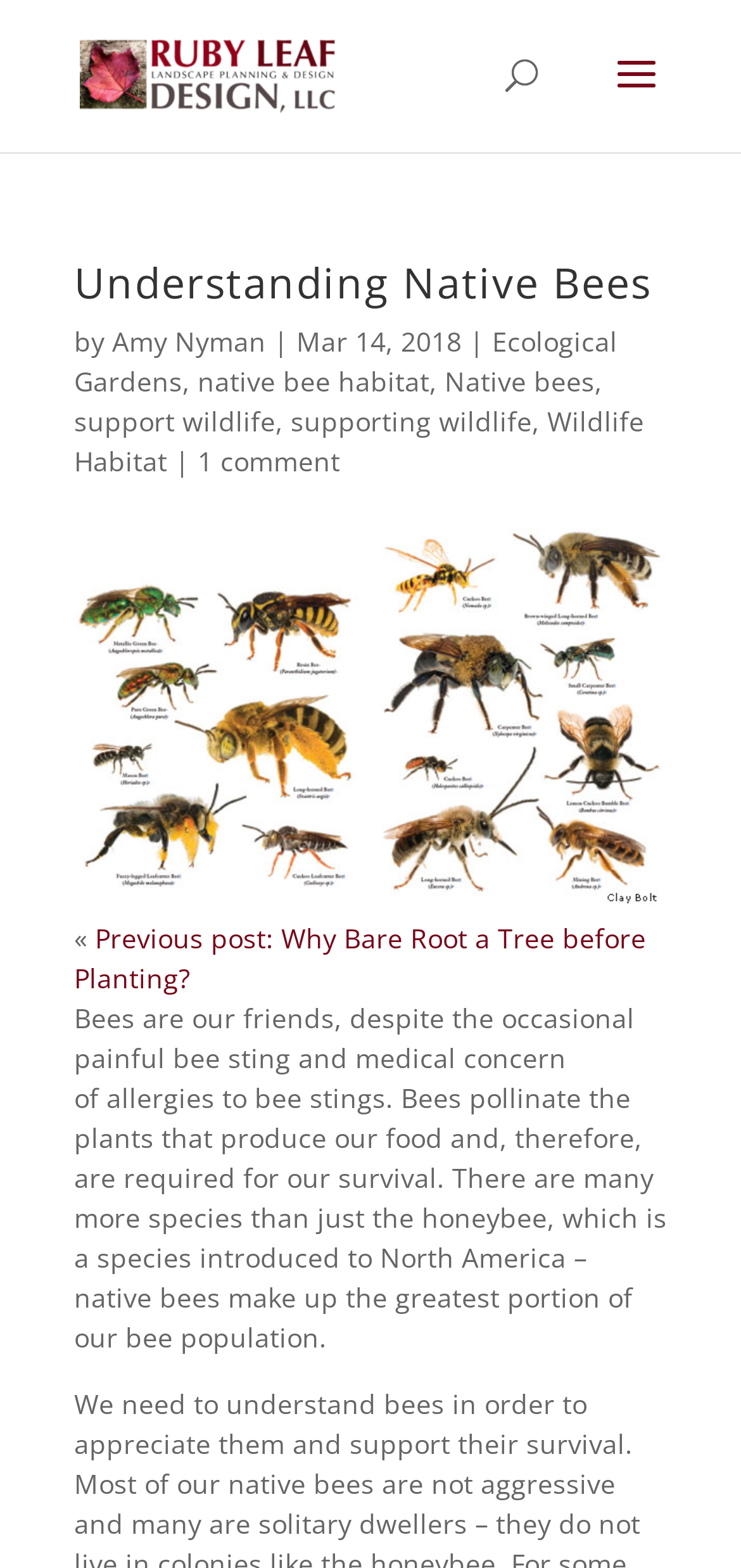Can you find the bounding box coordinates of the area I should click to execute the following instruction: "learn about Native bees"?

[0.6, 0.232, 0.803, 0.255]